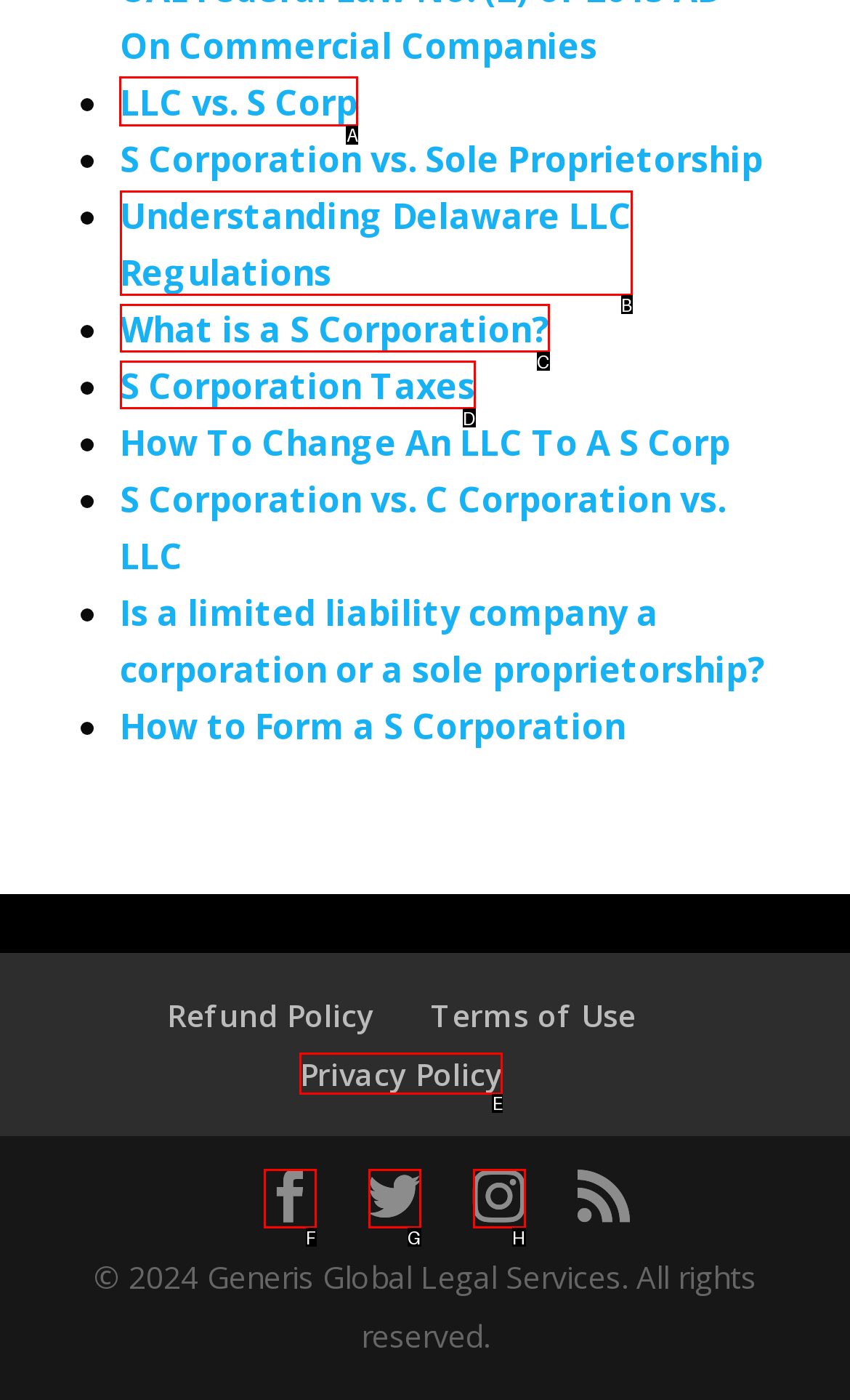Find the appropriate UI element to complete the task: Click on 'LLC vs. S Corp'. Indicate your choice by providing the letter of the element.

A